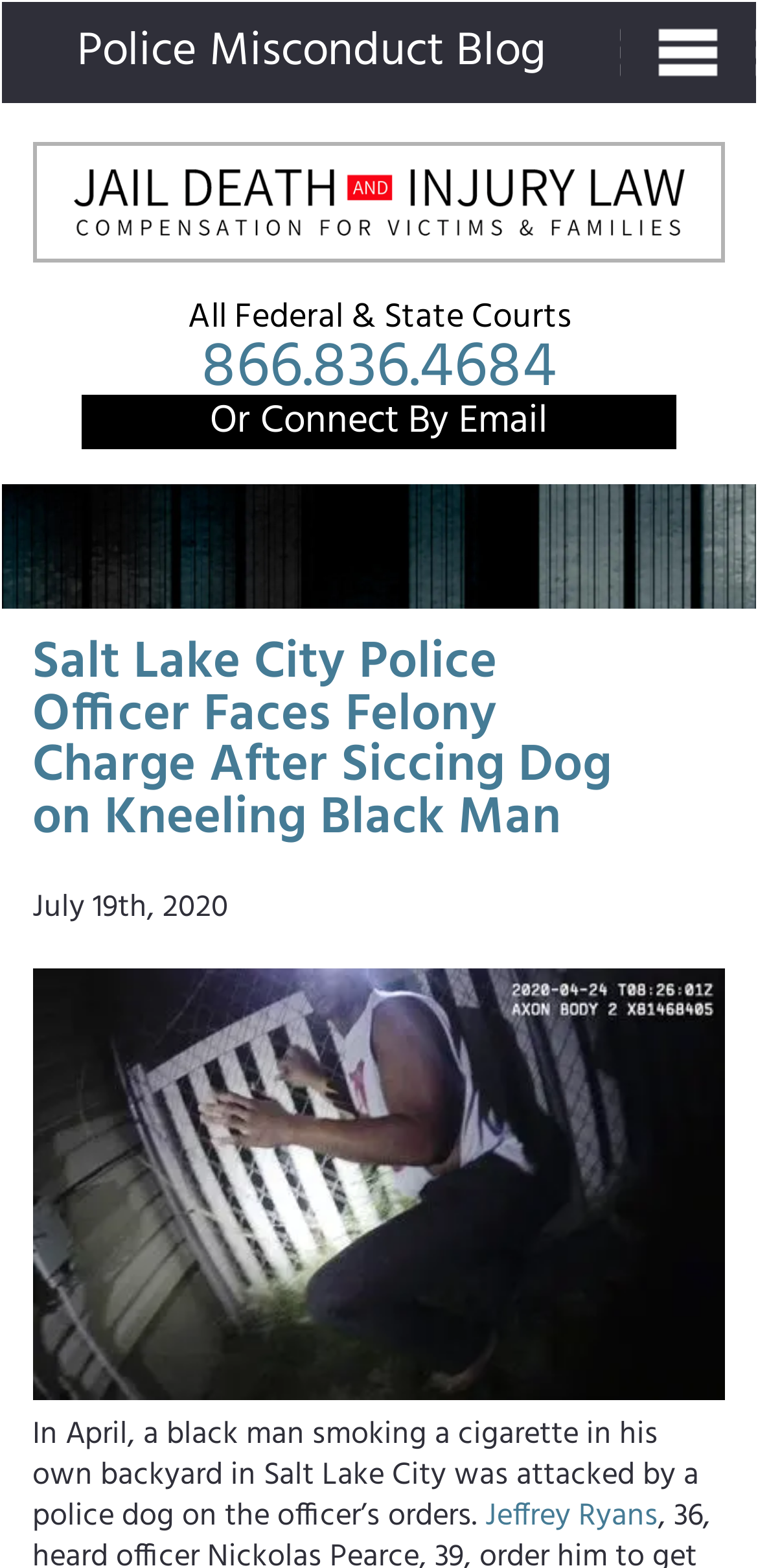What is the date of the article?
Based on the visual content, answer with a single word or a brief phrase.

July 19th, 2020